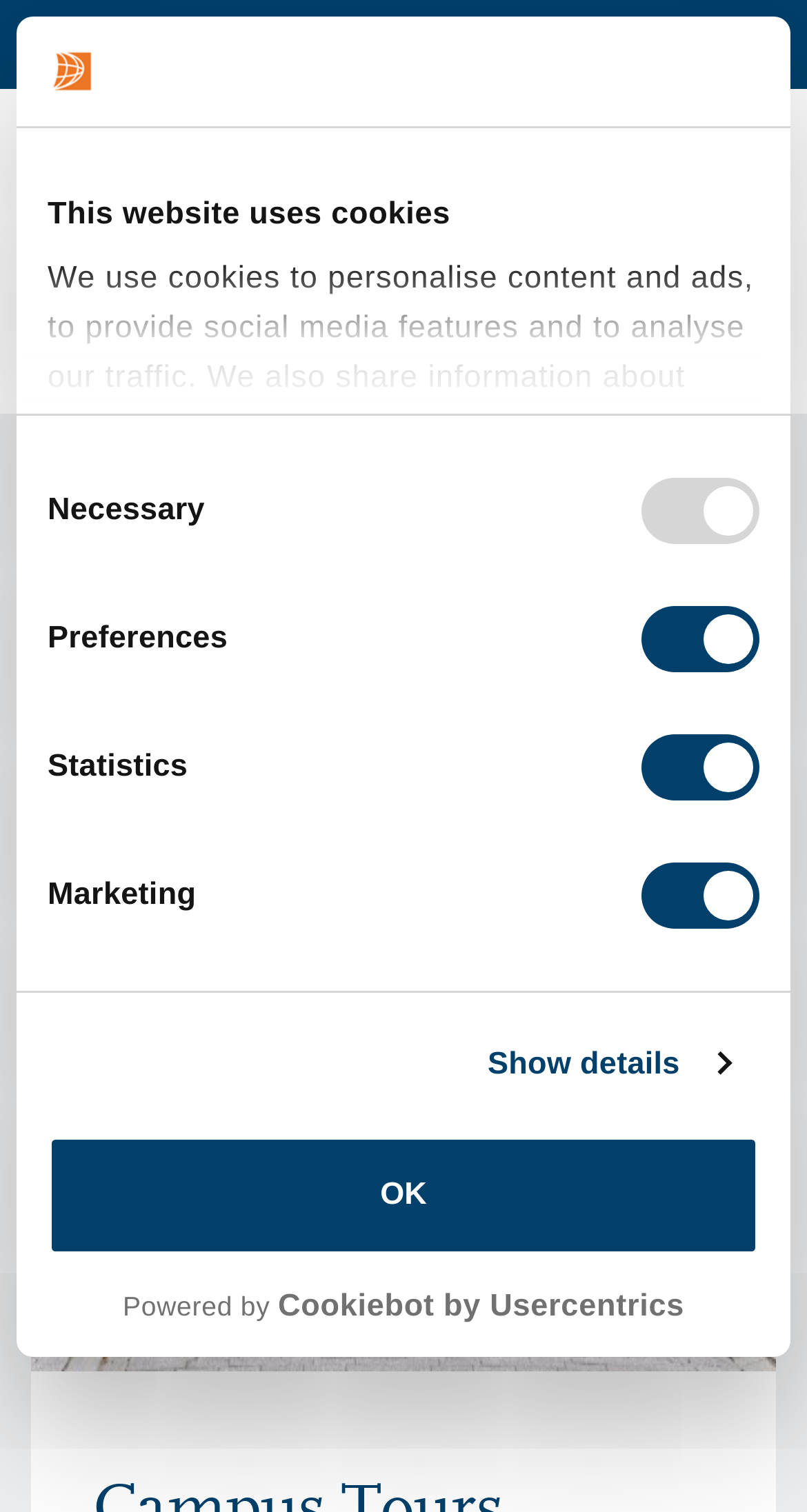Based on the element description Home, identify the bounding box coordinates for the UI element. The coordinates should be in the format (top-left x, top-left y, bottom-right x, bottom-right y) and within the 0 to 1 range.

[0.038, 0.303, 0.146, 0.329]